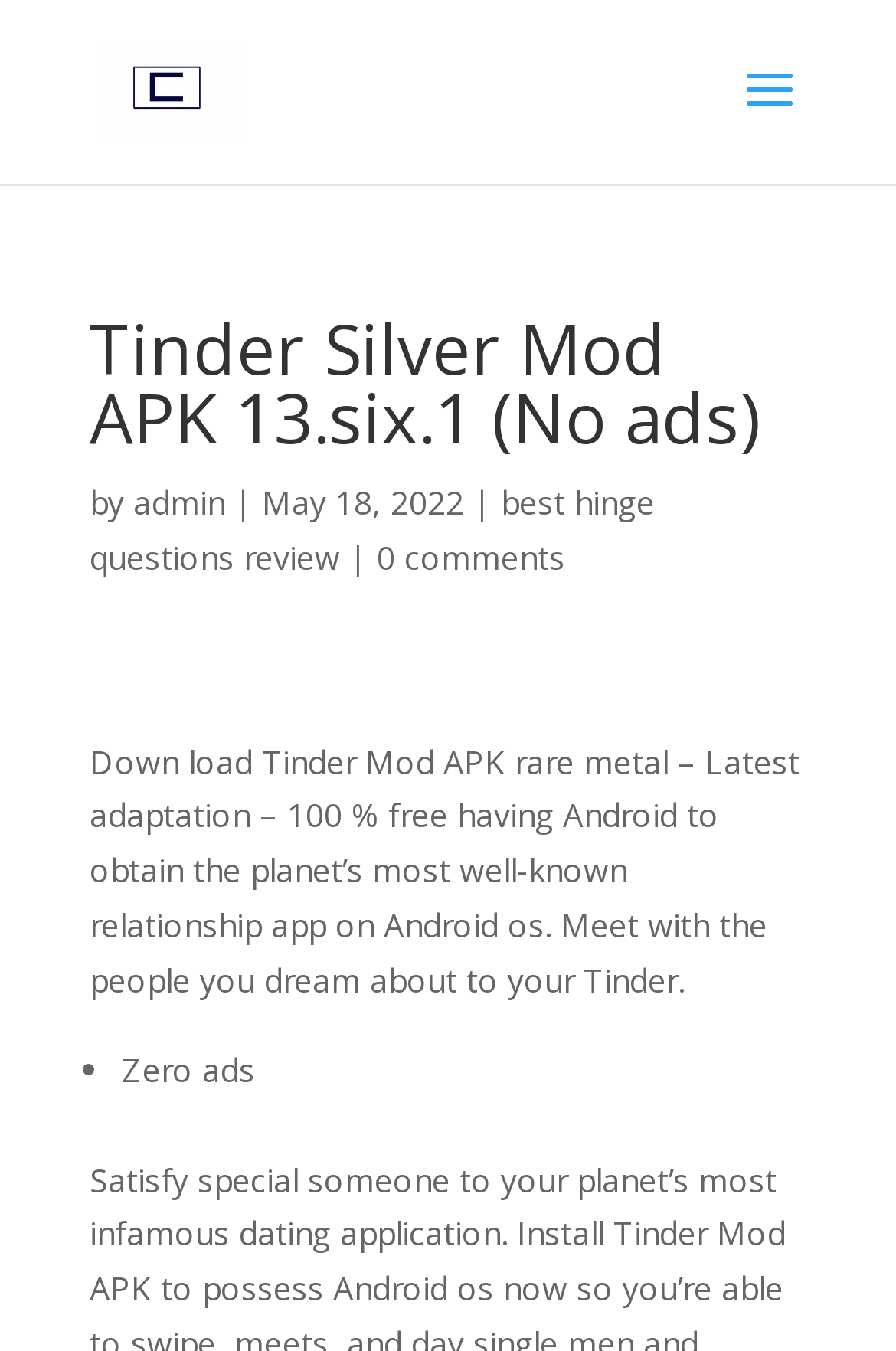Respond concisely with one word or phrase to the following query:
What is a feature of the Tinder Mod APK?

No ads